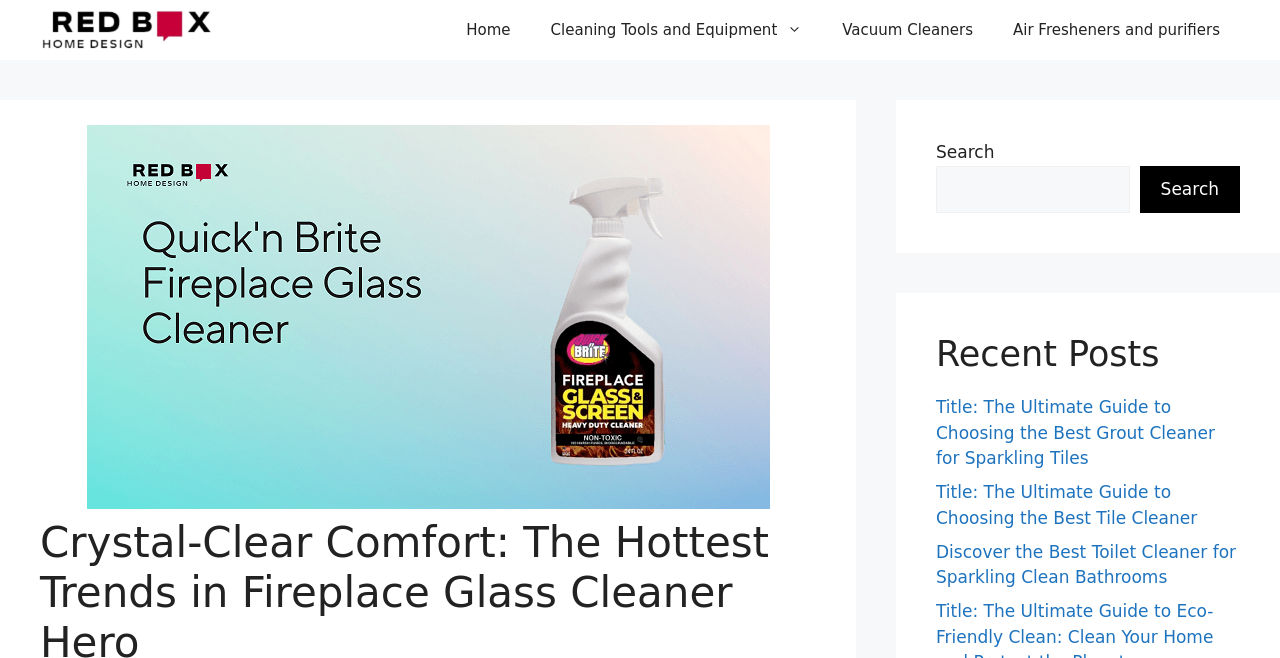What is the name of the website?
Can you provide a detailed and comprehensive answer to the question?

I determined the name of the website by looking at the navigation bar at the top of the page, where I found a link with the text 'Red box home design'.